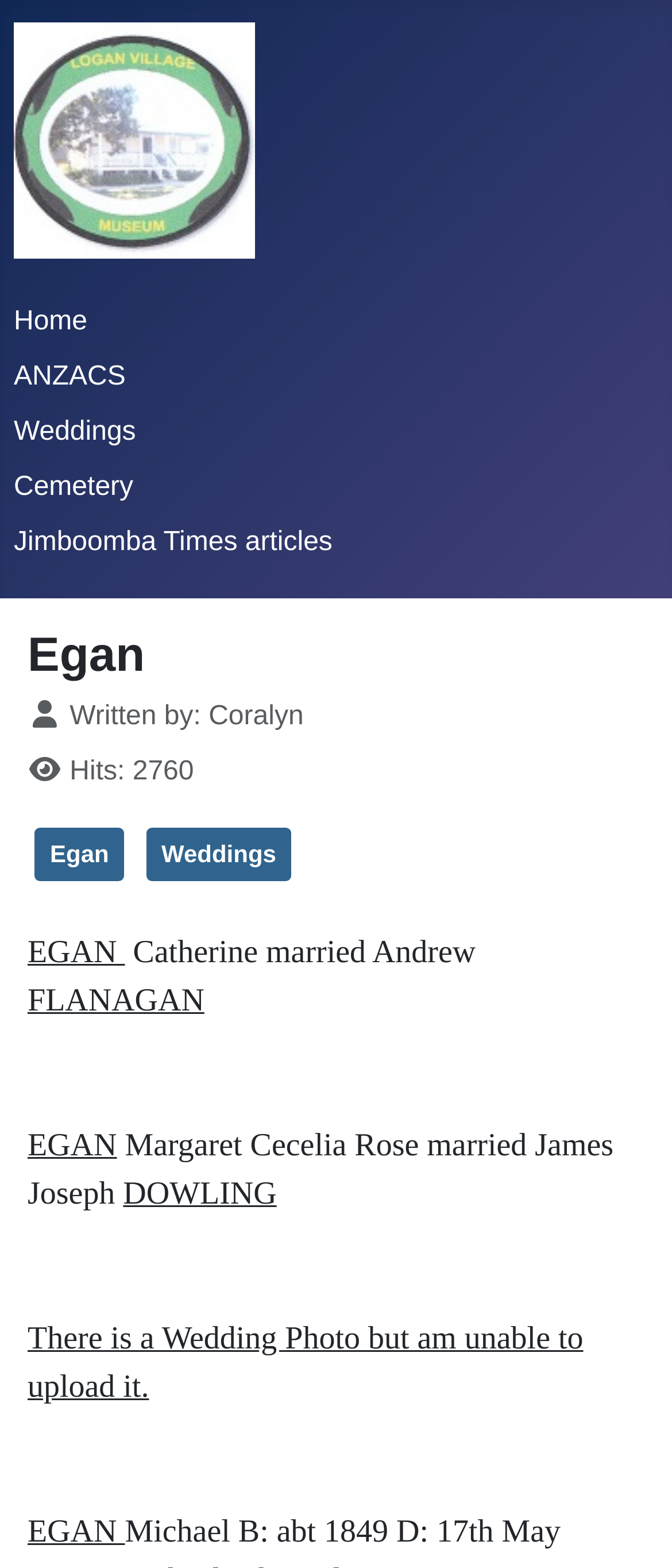Identify the bounding box coordinates of the section that should be clicked to achieve the task described: "go to Home page".

[0.021, 0.196, 0.13, 0.214]